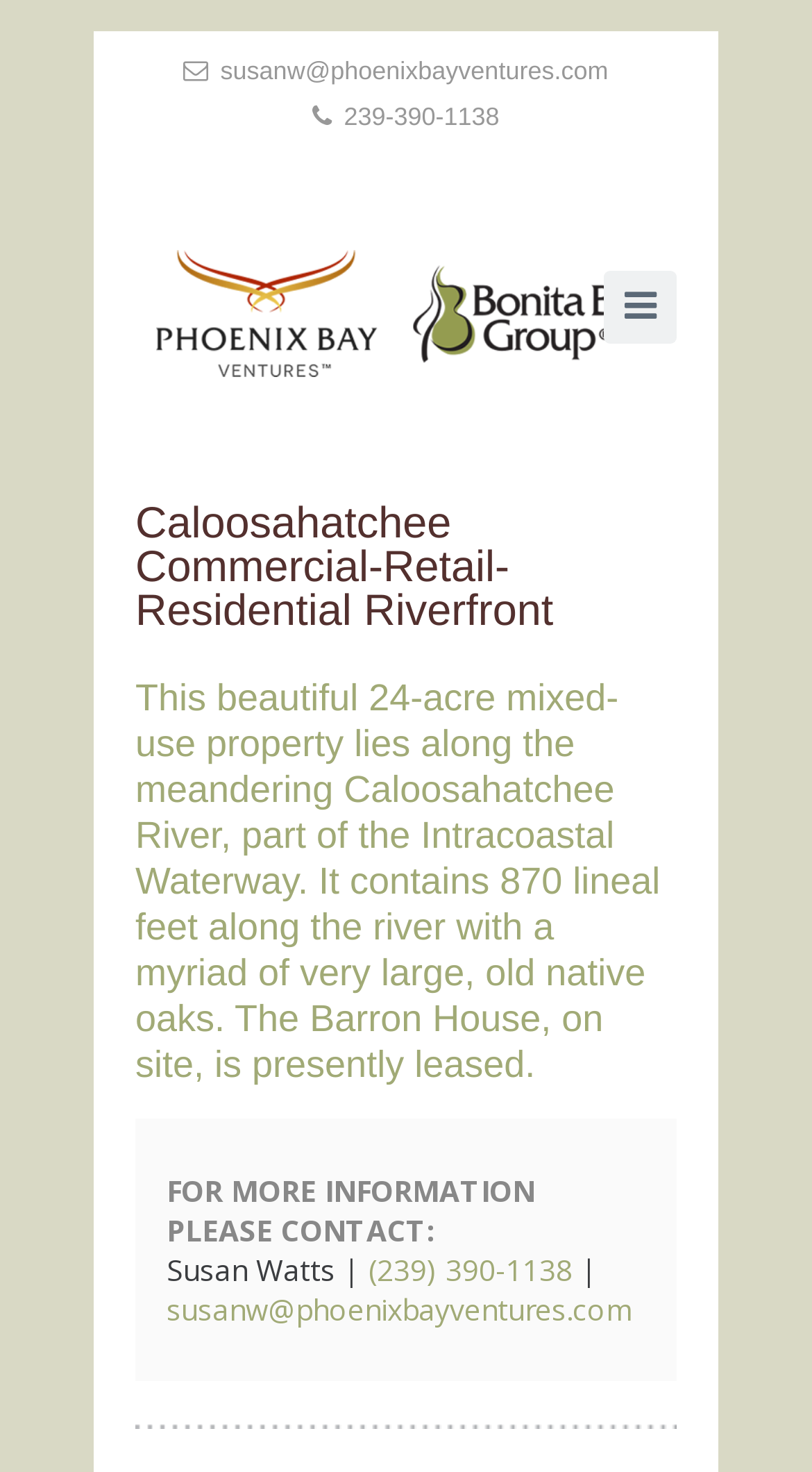Locate the bounding box coordinates of the UI element described by: "(239) 390-1138". Provide the coordinates as four float numbers between 0 and 1, formatted as [left, top, right, bottom].

[0.454, 0.849, 0.705, 0.876]